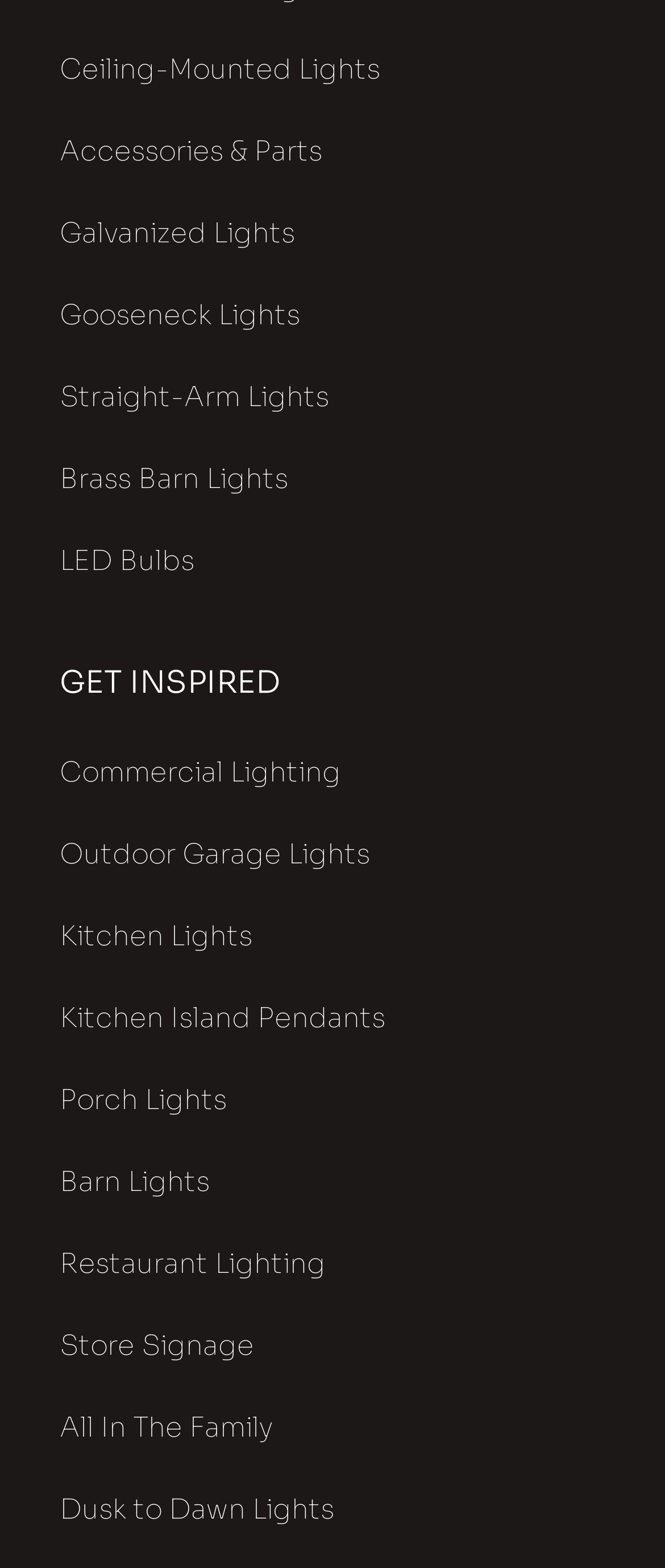Use a single word or phrase to answer the question:
What type of lights are mentioned in the first link?

Ceiling-Mounted Lights